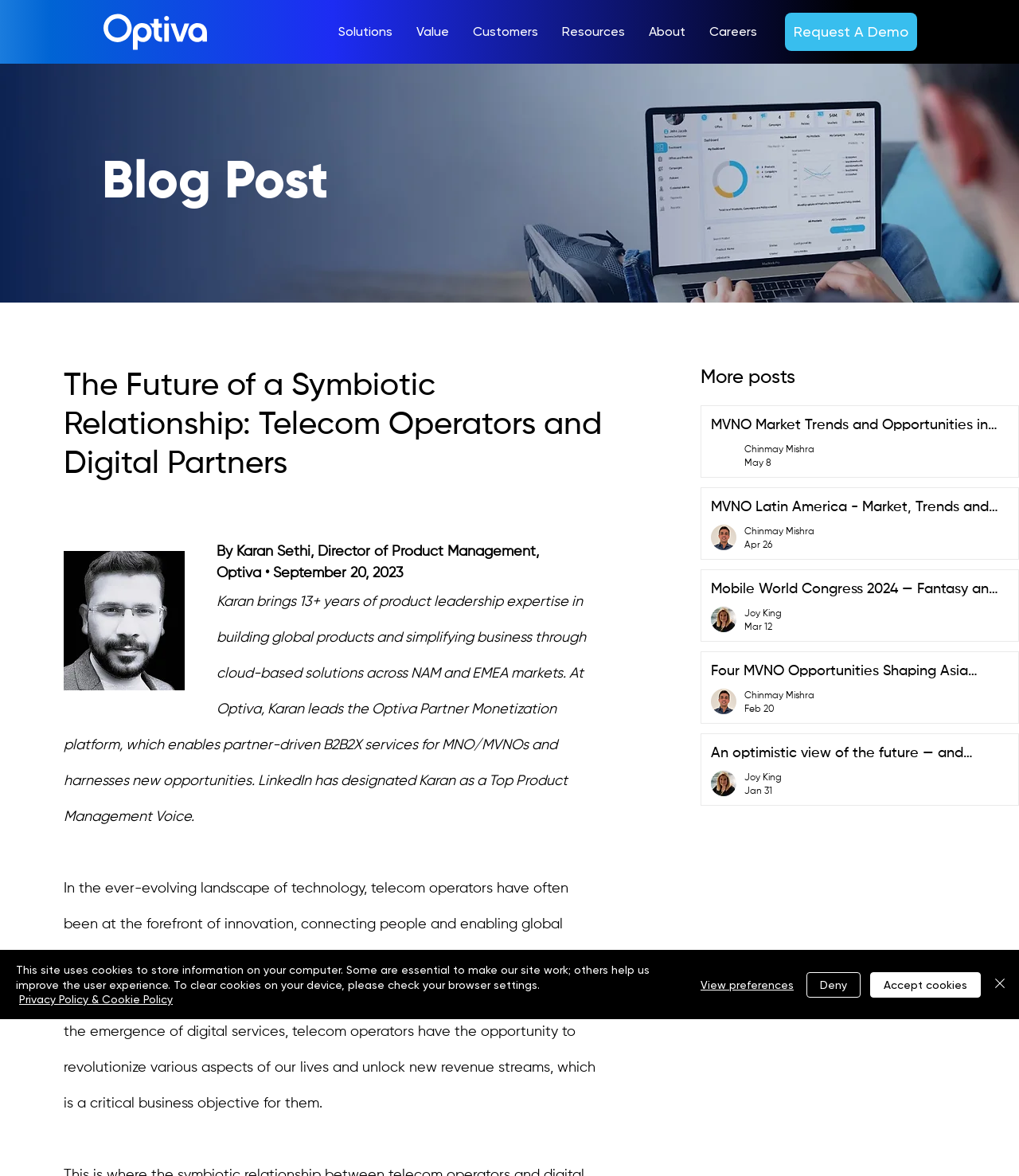Provide a brief response to the question using a single word or phrase: 
Who is the author of the blog post?

Karan Sethi